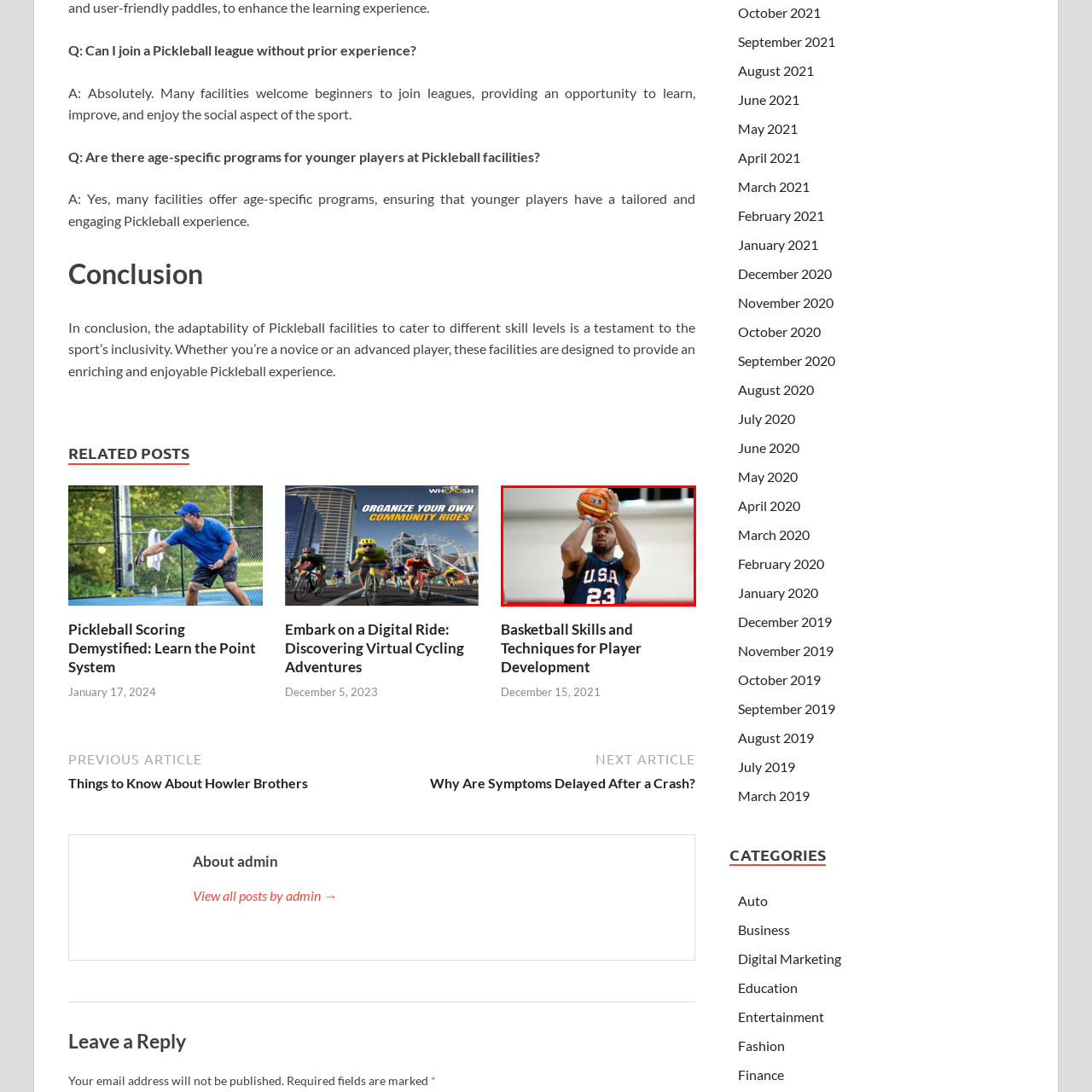Observe the image within the red boundary, What is the context of the scene? Respond with a one-word or short phrase answer.

Training session or competitive environment